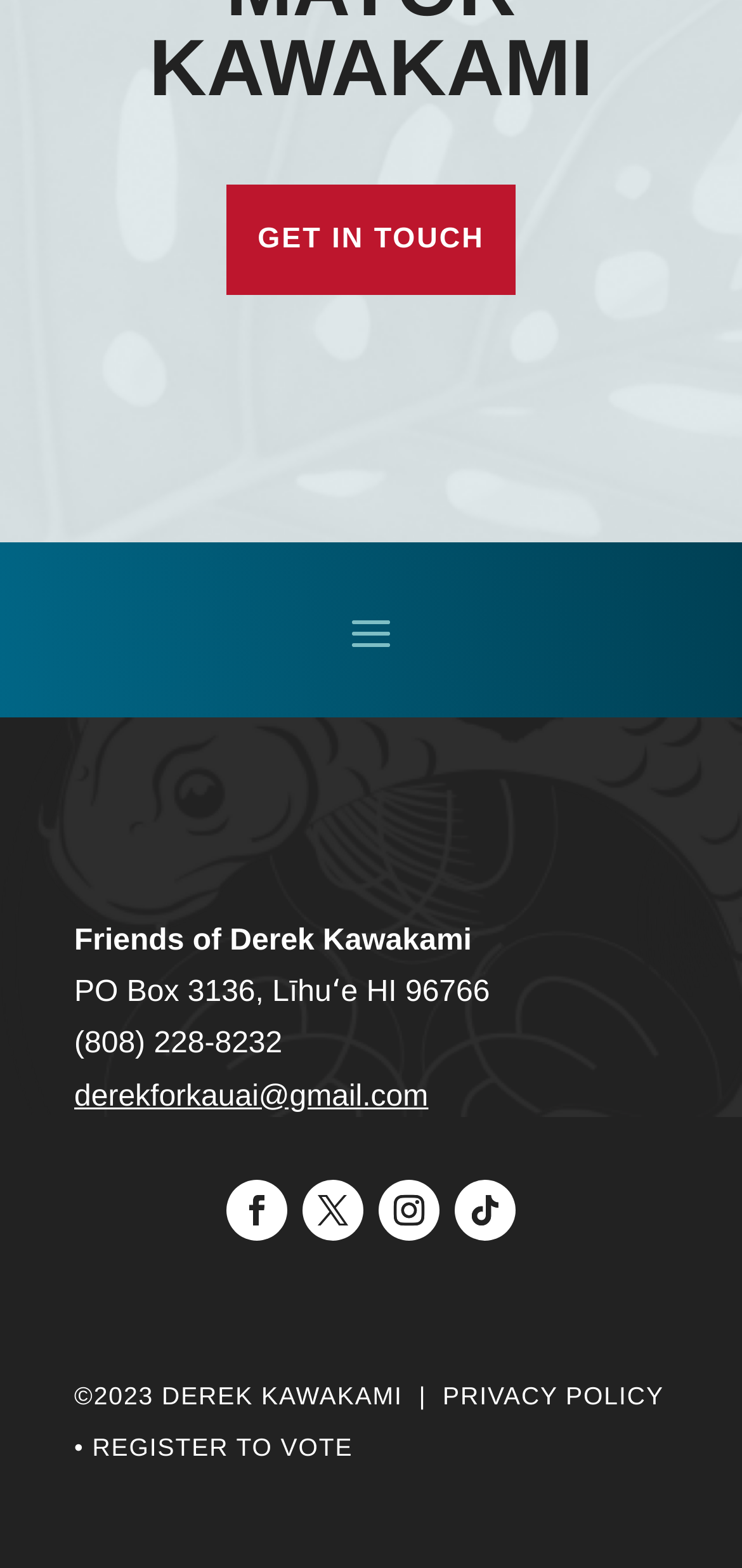Find the bounding box coordinates of the clickable element required to execute the following instruction: "View the privacy policy". Provide the coordinates as four float numbers between 0 and 1, i.e., [left, top, right, bottom].

[0.597, 0.881, 0.894, 0.899]